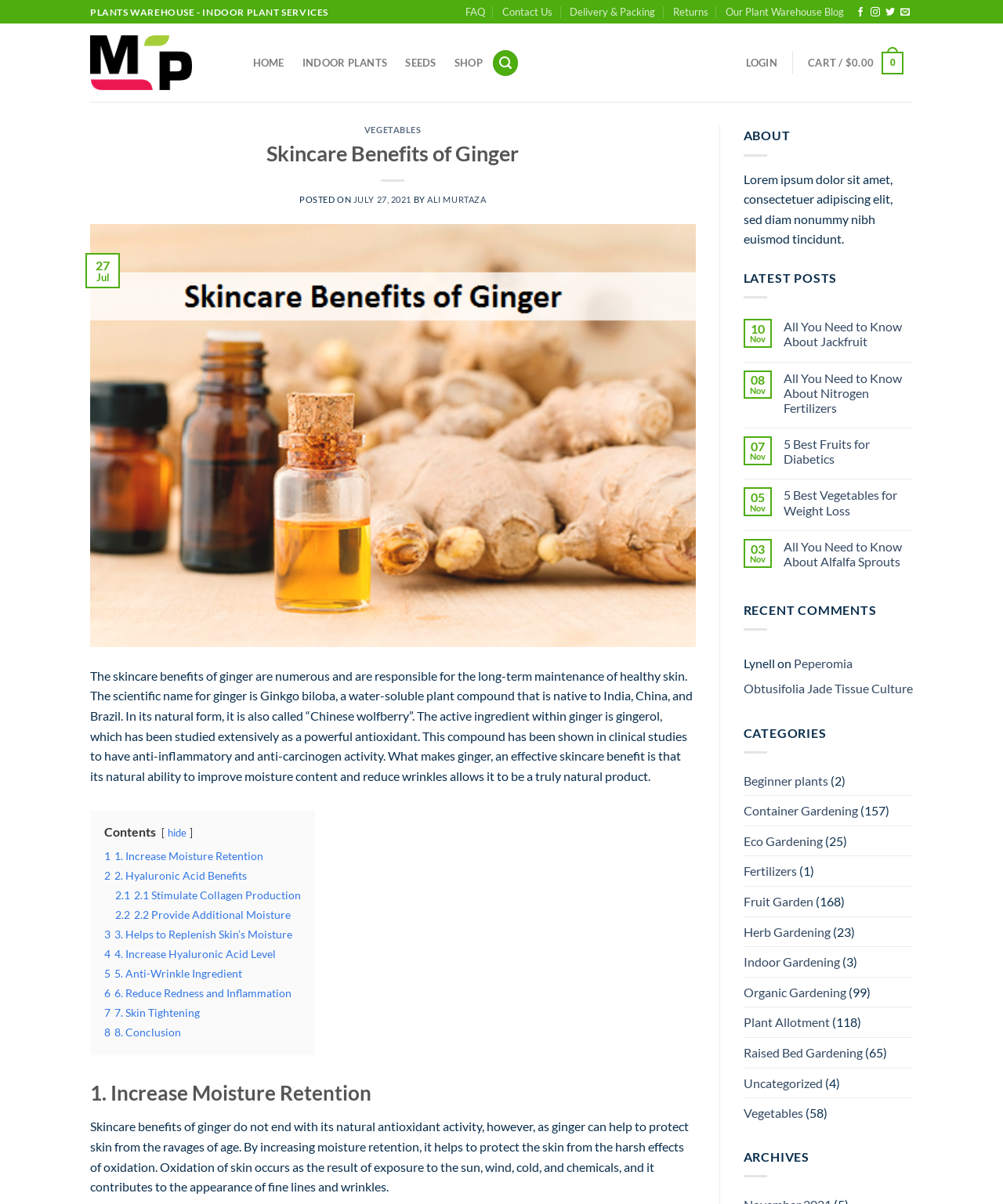Please identify the bounding box coordinates for the region that you need to click to follow this instruction: "Login to the system".

None